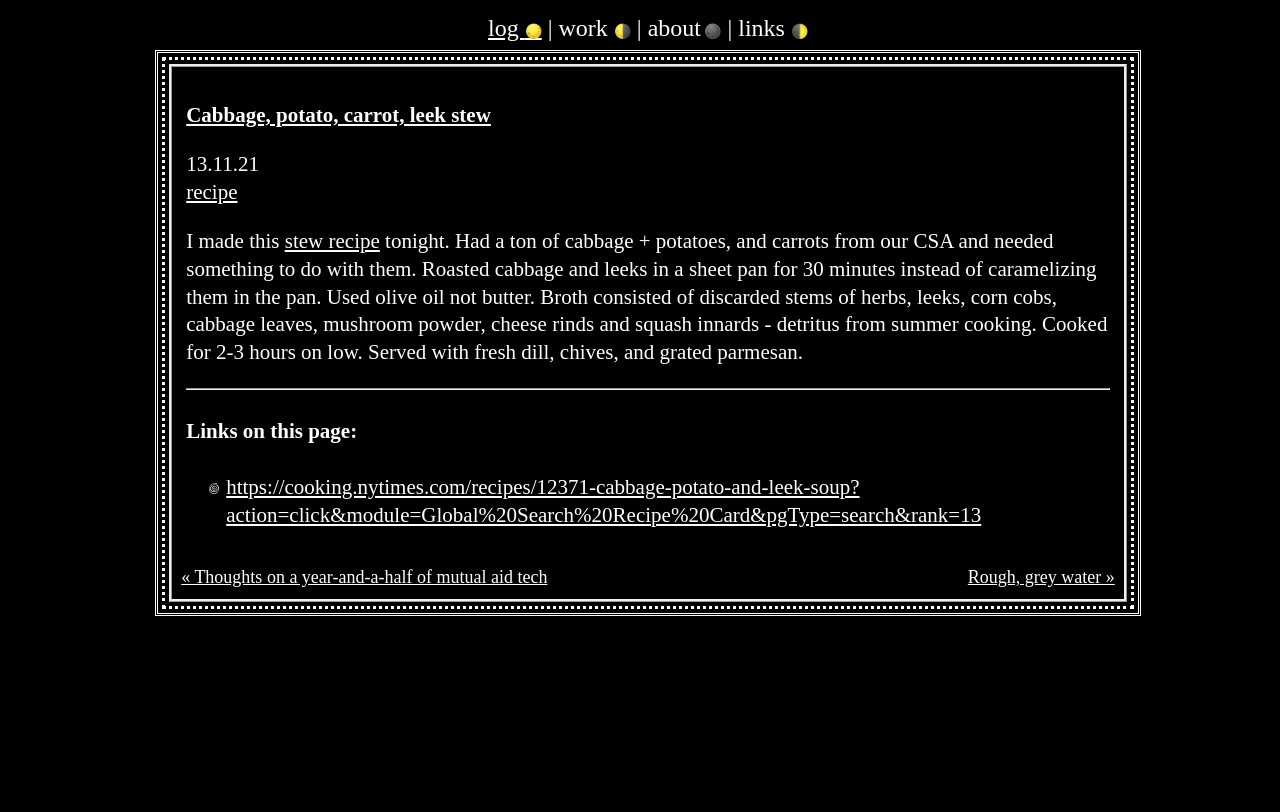Using the description: "Rough, grey water »", determine the UI element's bounding box coordinates. Ensure the coordinates are in the format of four float numbers between 0 and 1, i.e., [left, top, right, bottom].

[0.756, 0.698, 0.871, 0.723]